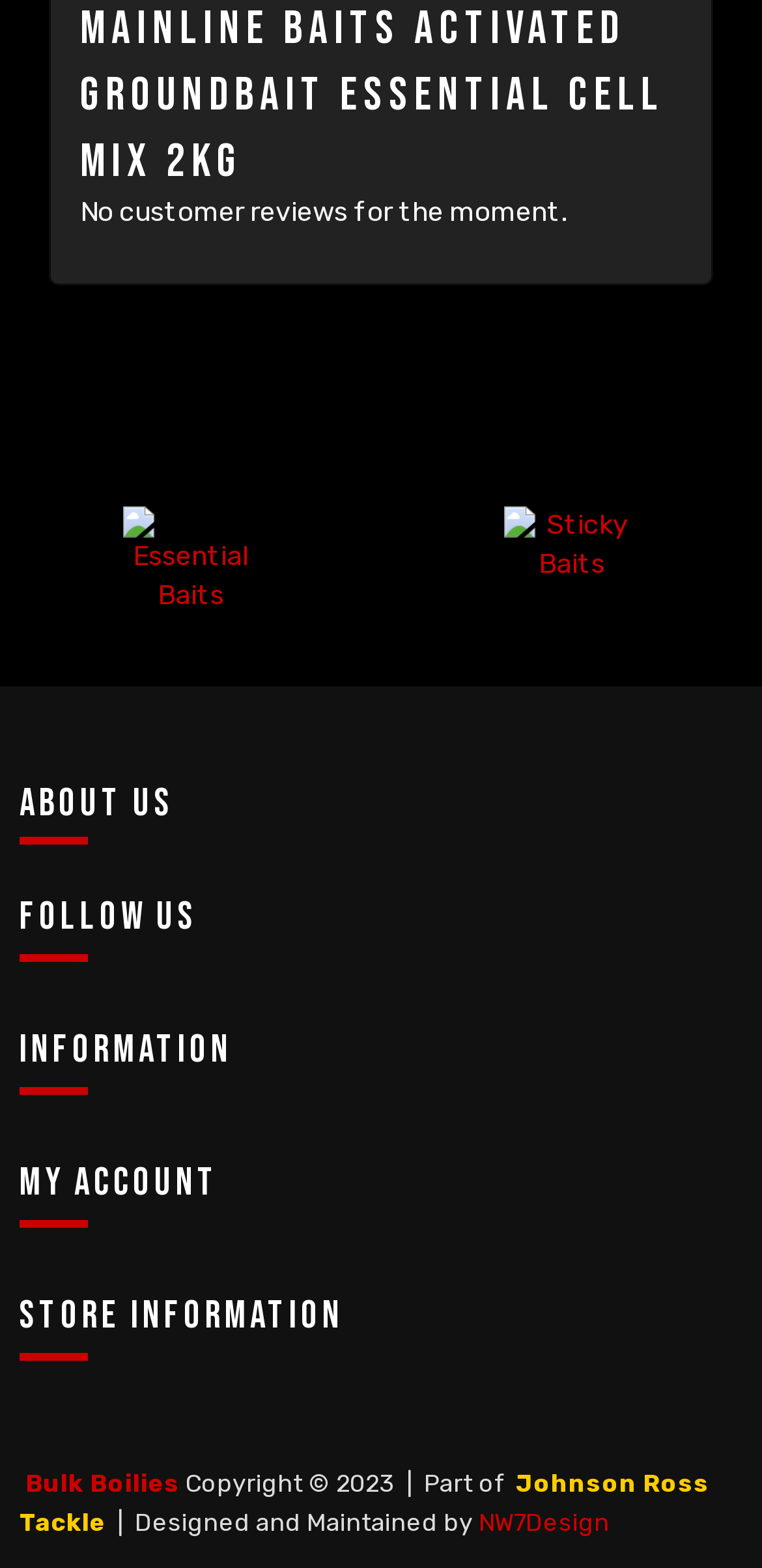Find the bounding box coordinates of the element to click in order to complete the given instruction: "go to ABOUT US."

[0.026, 0.498, 0.974, 0.528]